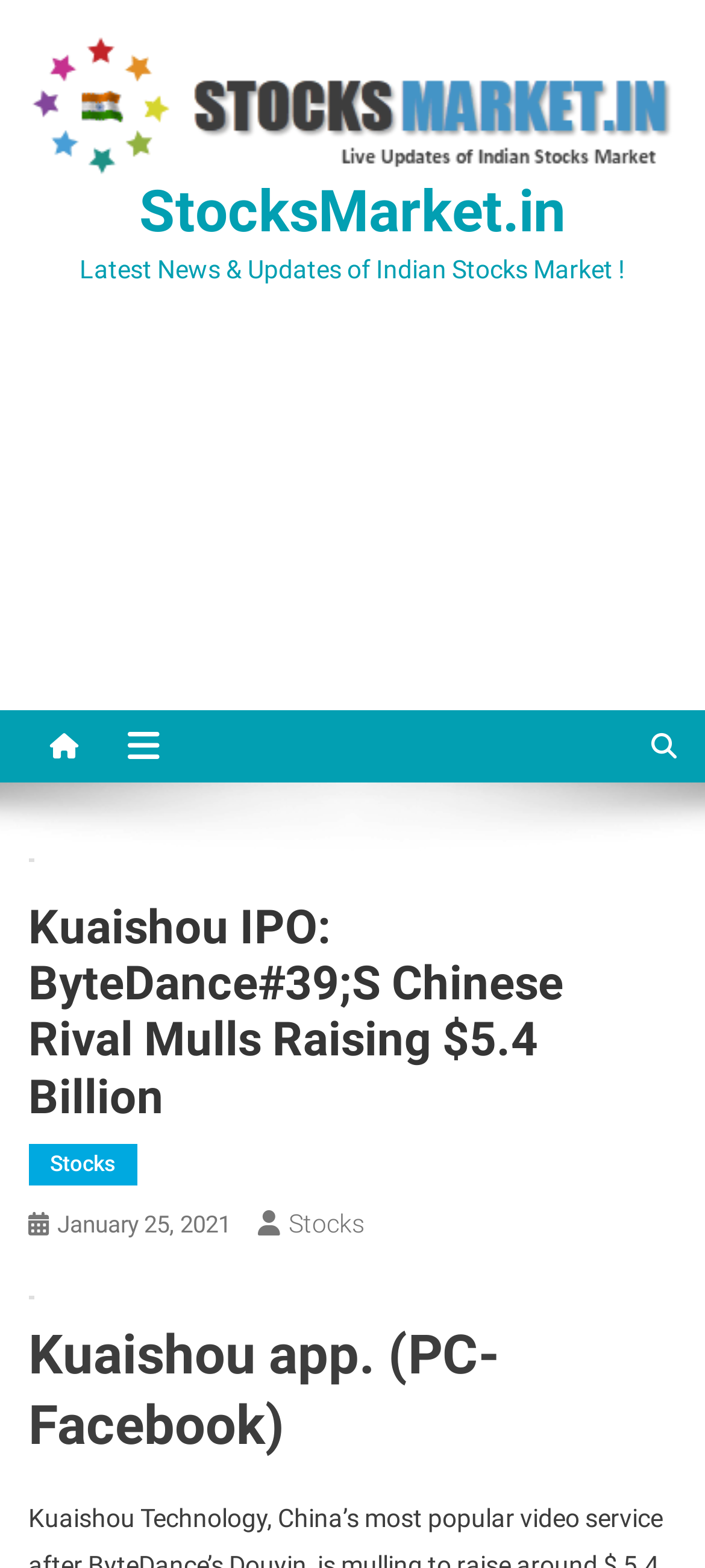What is the topic of the main article?
Refer to the screenshot and deliver a thorough answer to the question presented.

The topic of the main article can be determined by reading the heading 'Kuaishou IPO: ByteDance#39;S Chinese Rival Mulls Raising $5.4 Billion' which is prominently displayed on the webpage.